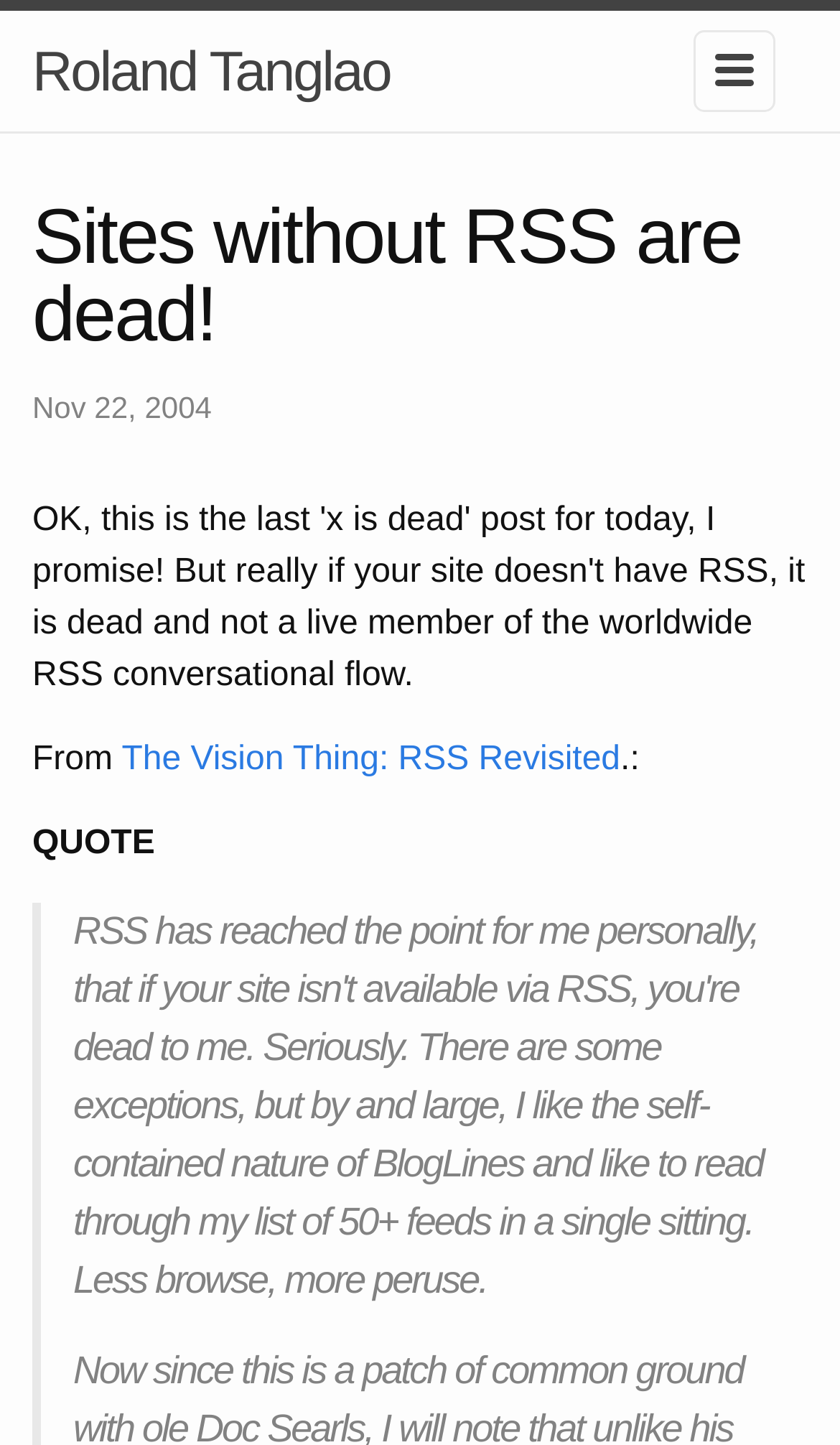What is the date of the post?
Please answer the question as detailed as possible based on the image.

I found the date of the post by looking at the static text element that says 'Nov 22, 2004' which is located below the main heading.